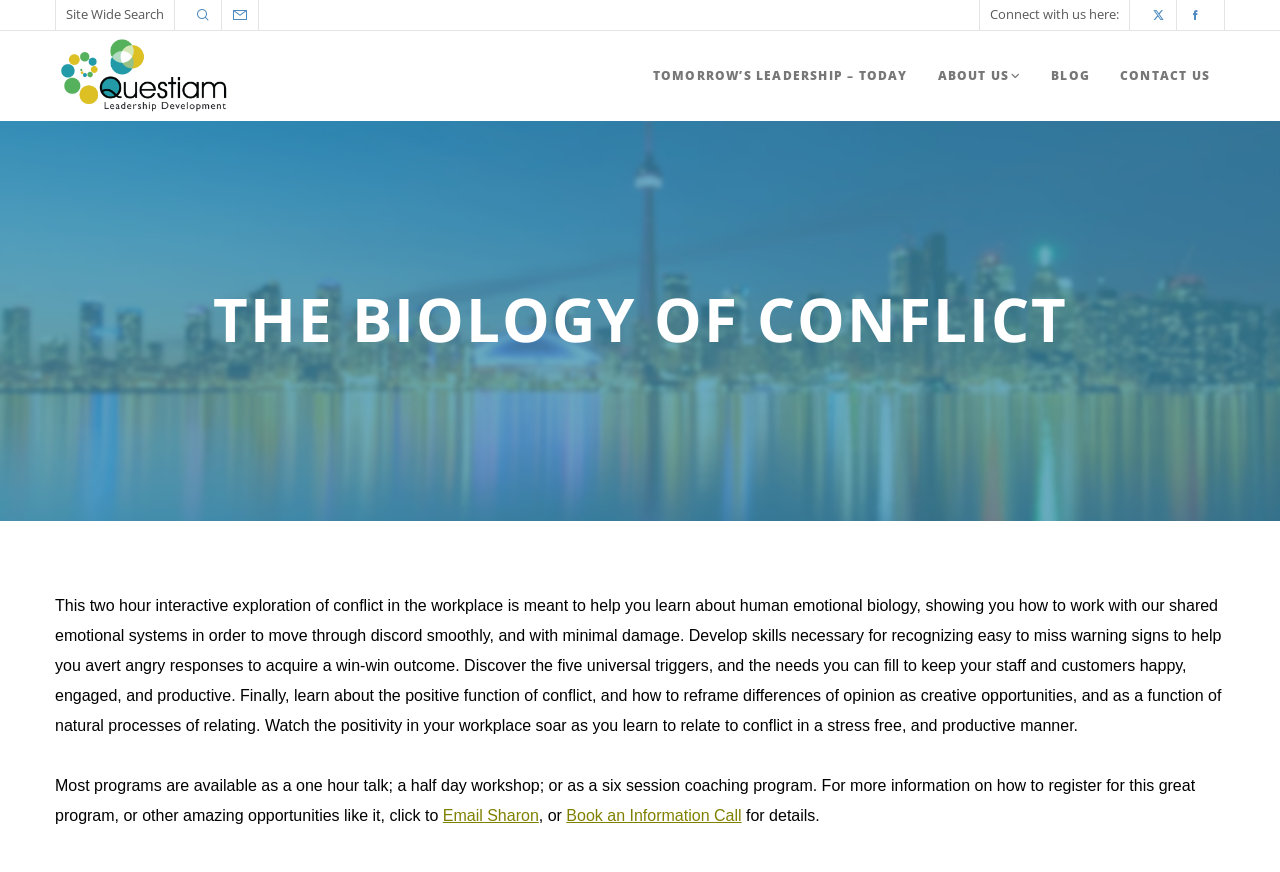How many ways are the programs available?
Give a one-word or short phrase answer based on the image.

Three